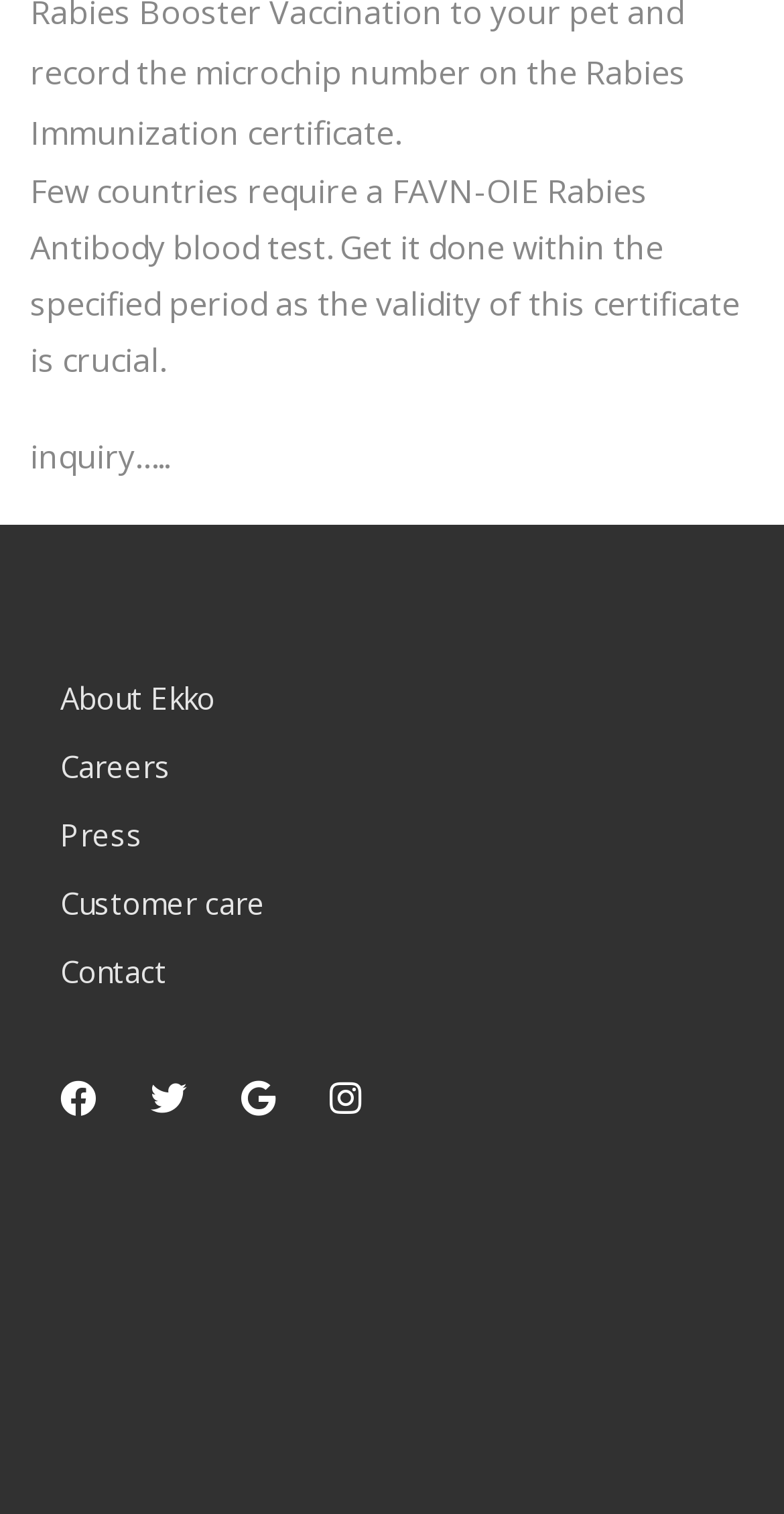Find the bounding box coordinates of the UI element according to this description: "Contact".

[0.077, 0.623, 0.213, 0.669]